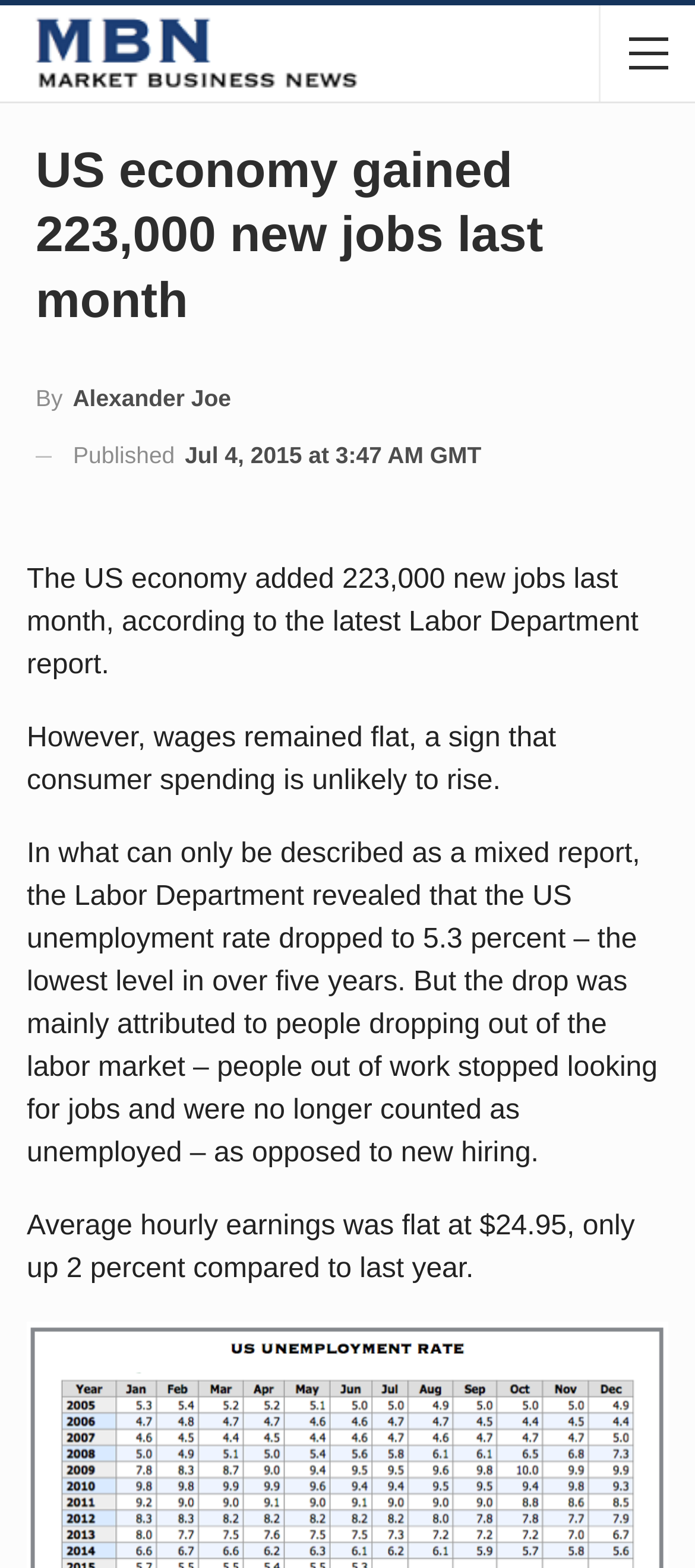Identify the bounding box for the UI element described as: "alt="logo"". The coordinates should be four float numbers between 0 and 1, i.e., [left, top, right, bottom].

None